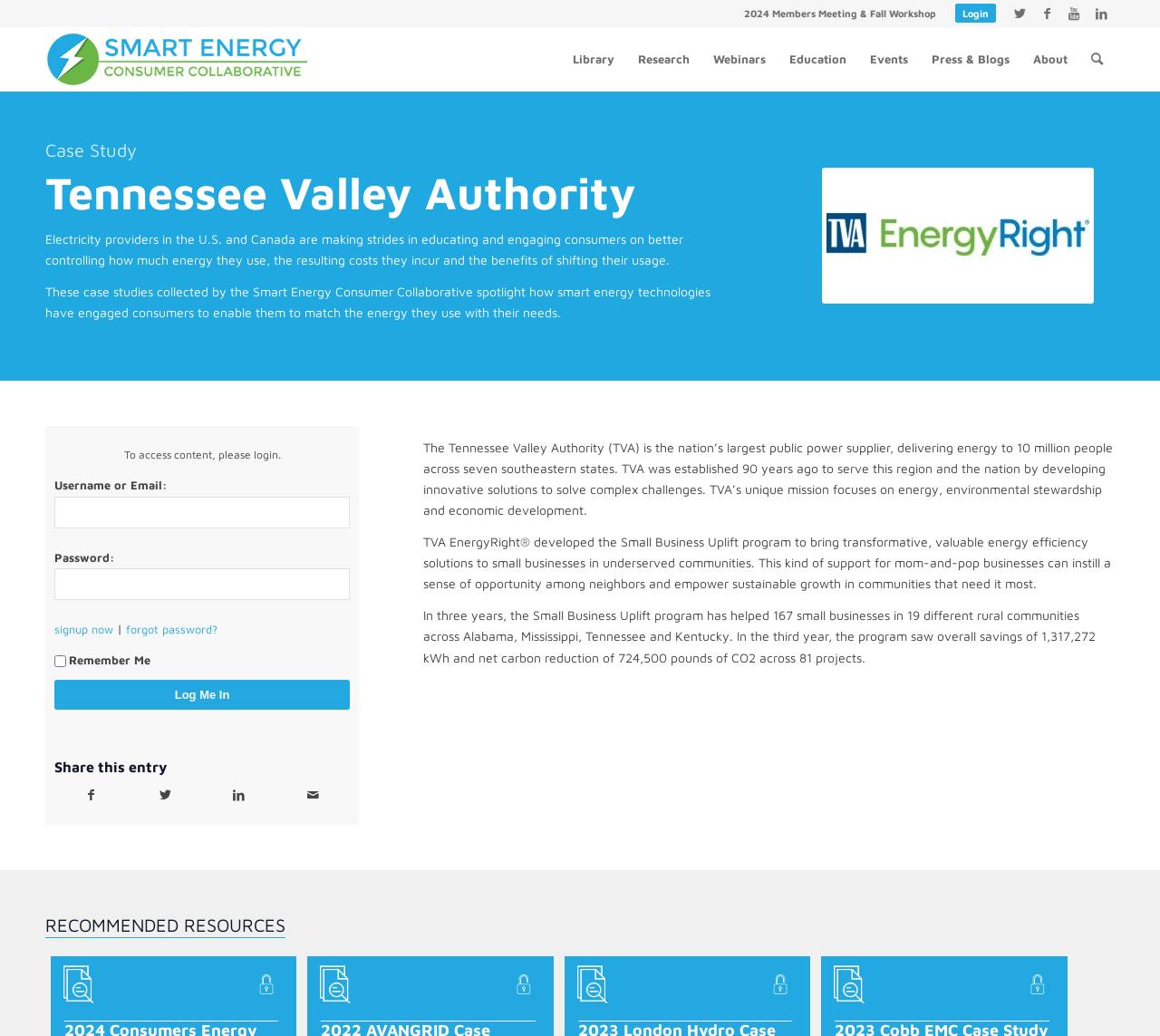What is the name of the public power supplier mentioned on the webpage?
Answer the question in a detailed and comprehensive manner.

The webpage mentions that the Tennessee Valley Authority (TVA) is the nation’s largest public power supplier, delivering energy to 10 million people across seven southeastern states.